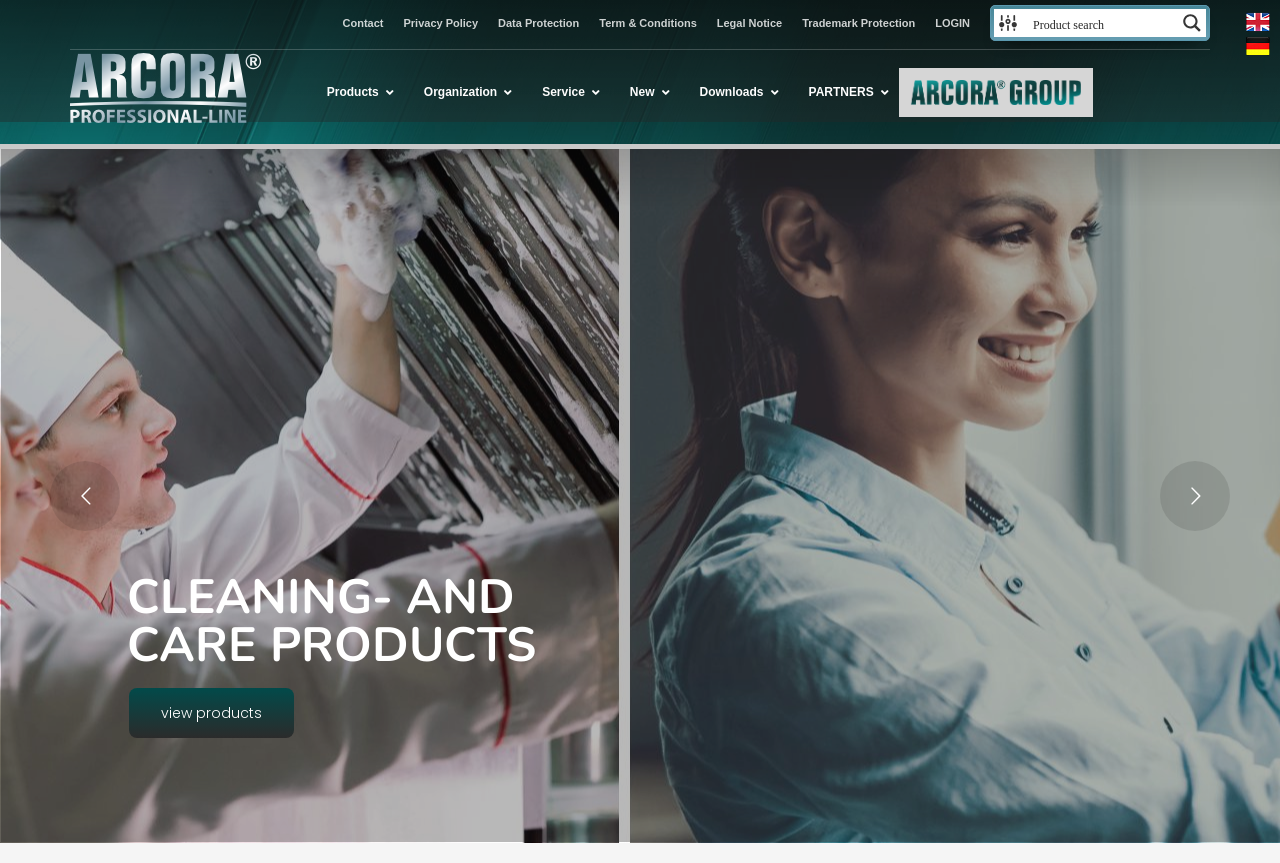Please specify the coordinates of the bounding box for the element that should be clicked to carry out this instruction: "Switch to English". The coordinates must be four float numbers between 0 and 1, formatted as [left, top, right, bottom].

[0.973, 0.012, 0.992, 0.039]